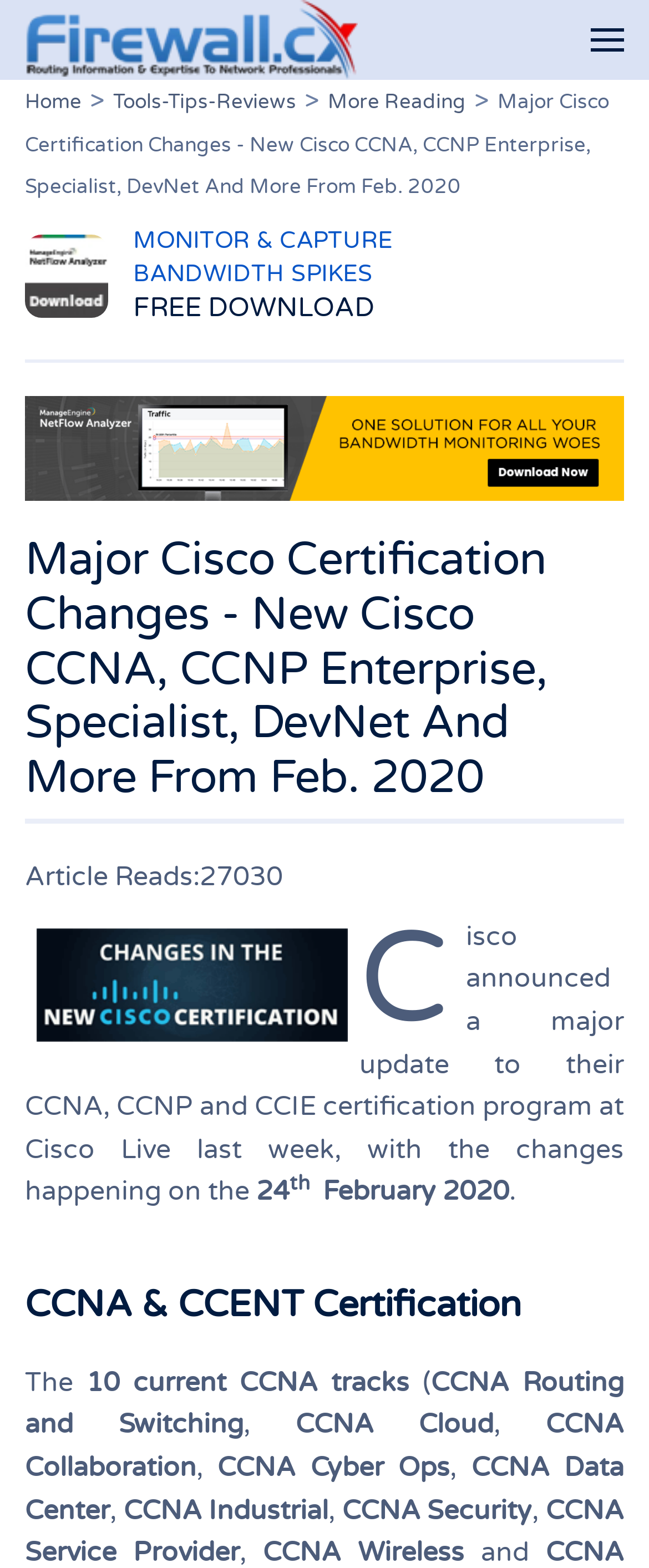Please mark the bounding box coordinates of the area that should be clicked to carry out the instruction: "Click the 'Zoho - ManageEngine - Netflow Analyzer' link".

[0.038, 0.275, 0.962, 0.296]